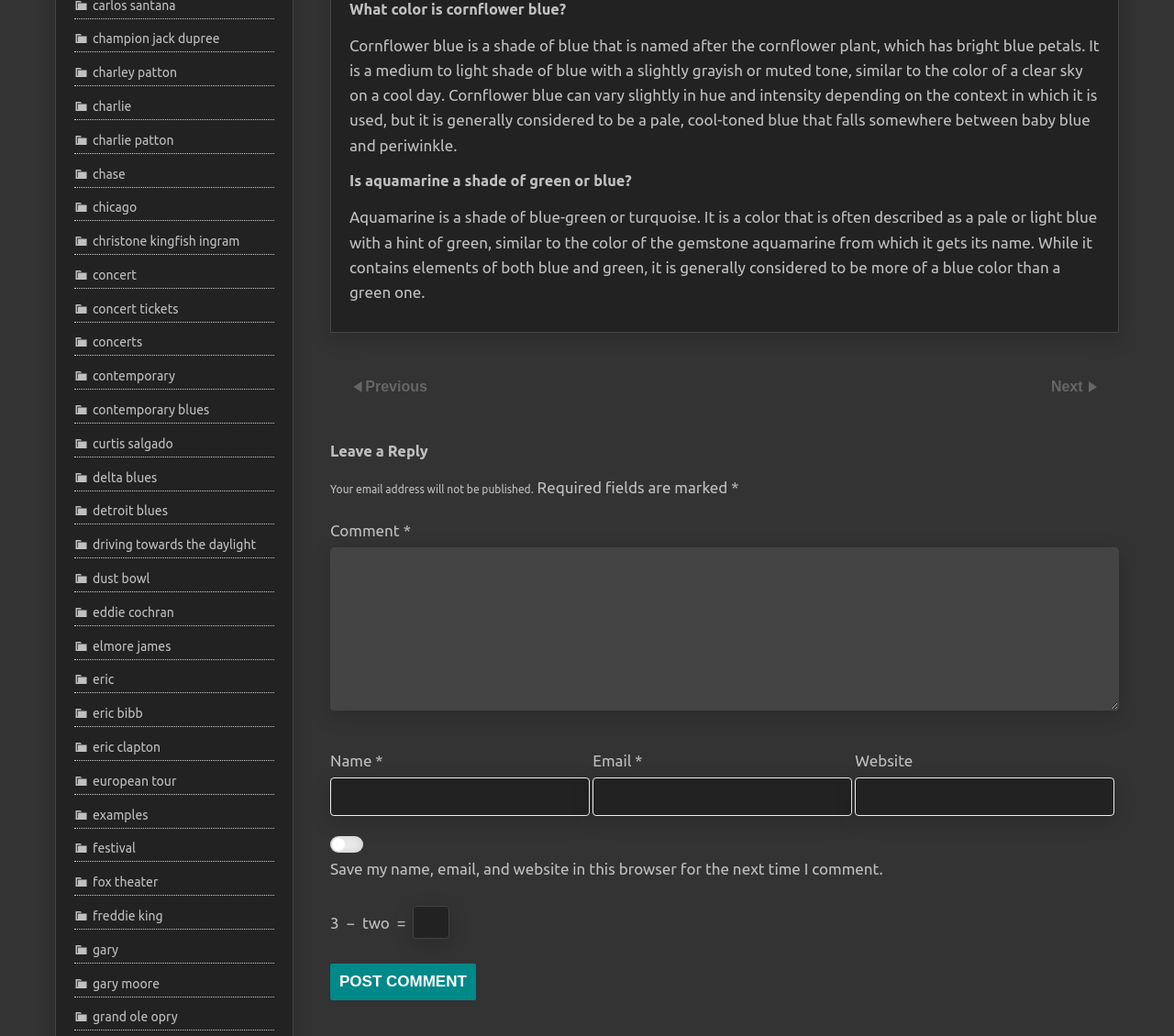Select the bounding box coordinates of the element I need to click to carry out the following instruction: "Click the 'Next' link".

[0.895, 0.365, 0.926, 0.38]